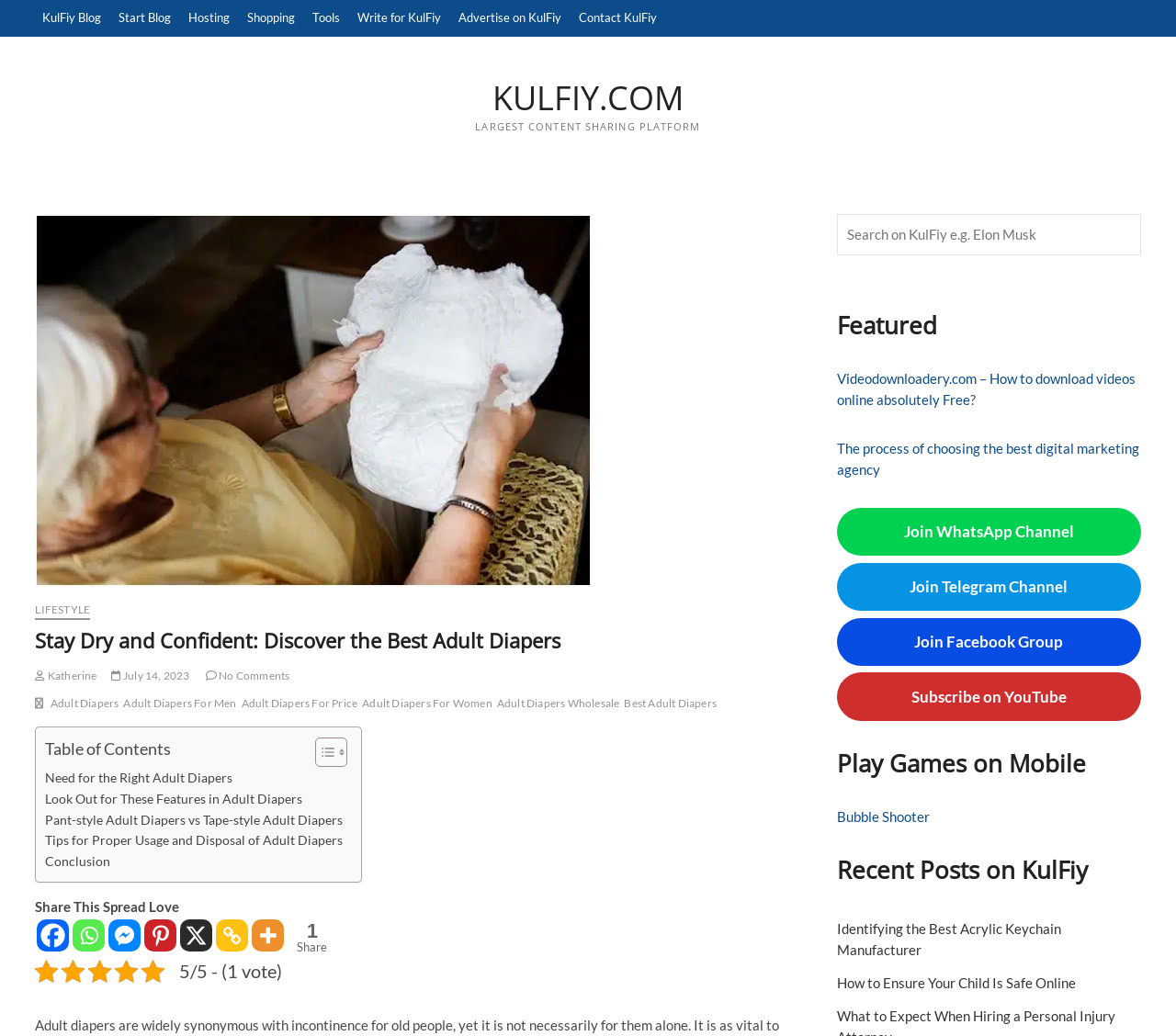Locate the bounding box coordinates of the region to be clicked to comply with the following instruction: "Search for something". The coordinates must be four float numbers between 0 and 1, in the form [left, top, right, bottom].

[0.711, 0.207, 0.97, 0.273]